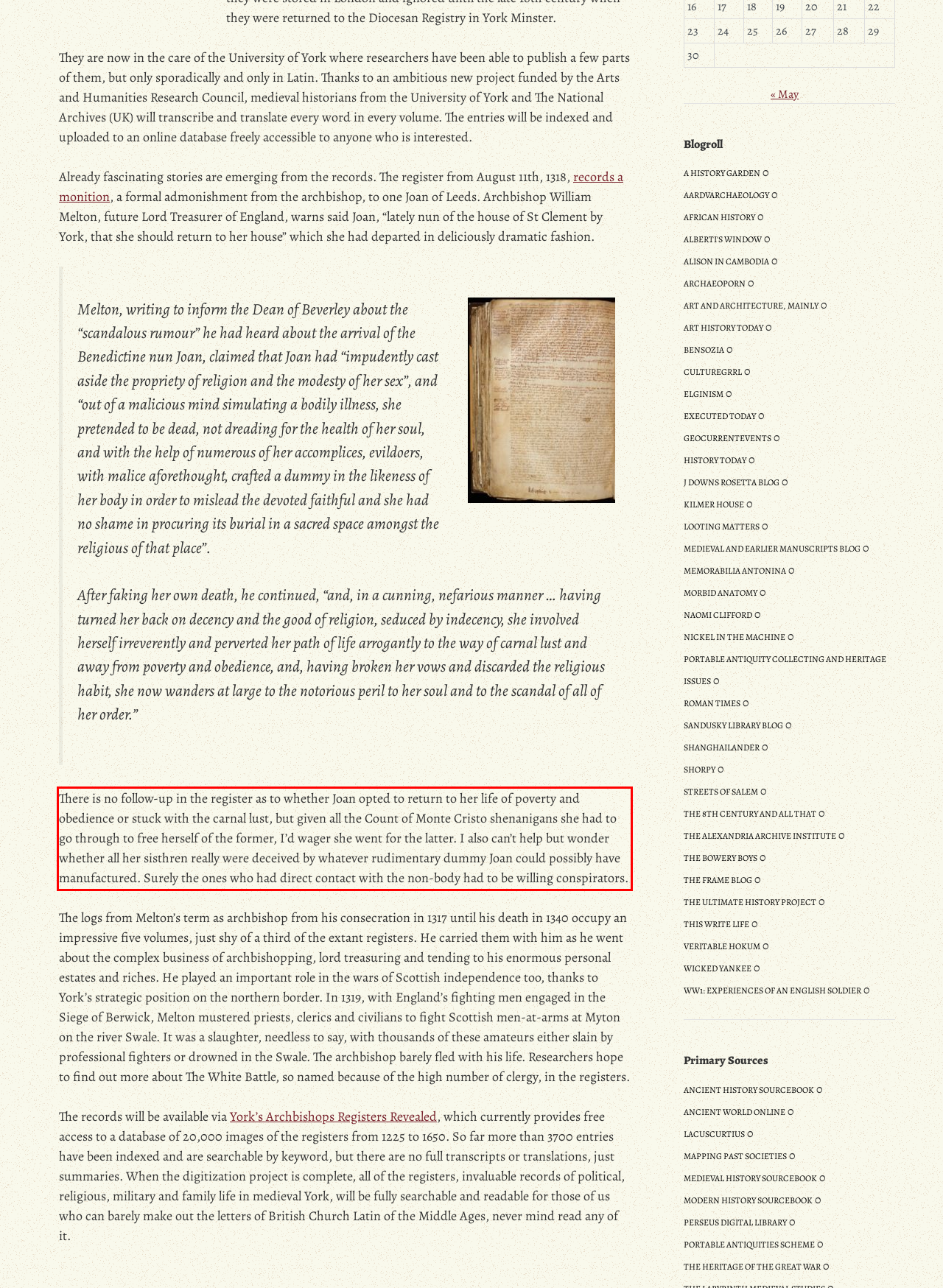You have a screenshot of a webpage with a red bounding box. Use OCR to generate the text contained within this red rectangle.

There is no follow-up in the register as to whether Joan opted to return to her life of poverty and obedience or stuck with the carnal lust, but given all the Count of Monte Cristo shenanigans she had to go through to free herself of the former, I’d wager she went for the latter. I also can’t help but wonder whether all her sisthren really were deceived by whatever rudimentary dummy Joan could possibly have manufactured. Surely the ones who had direct contact with the non-body had to be willing conspirators.